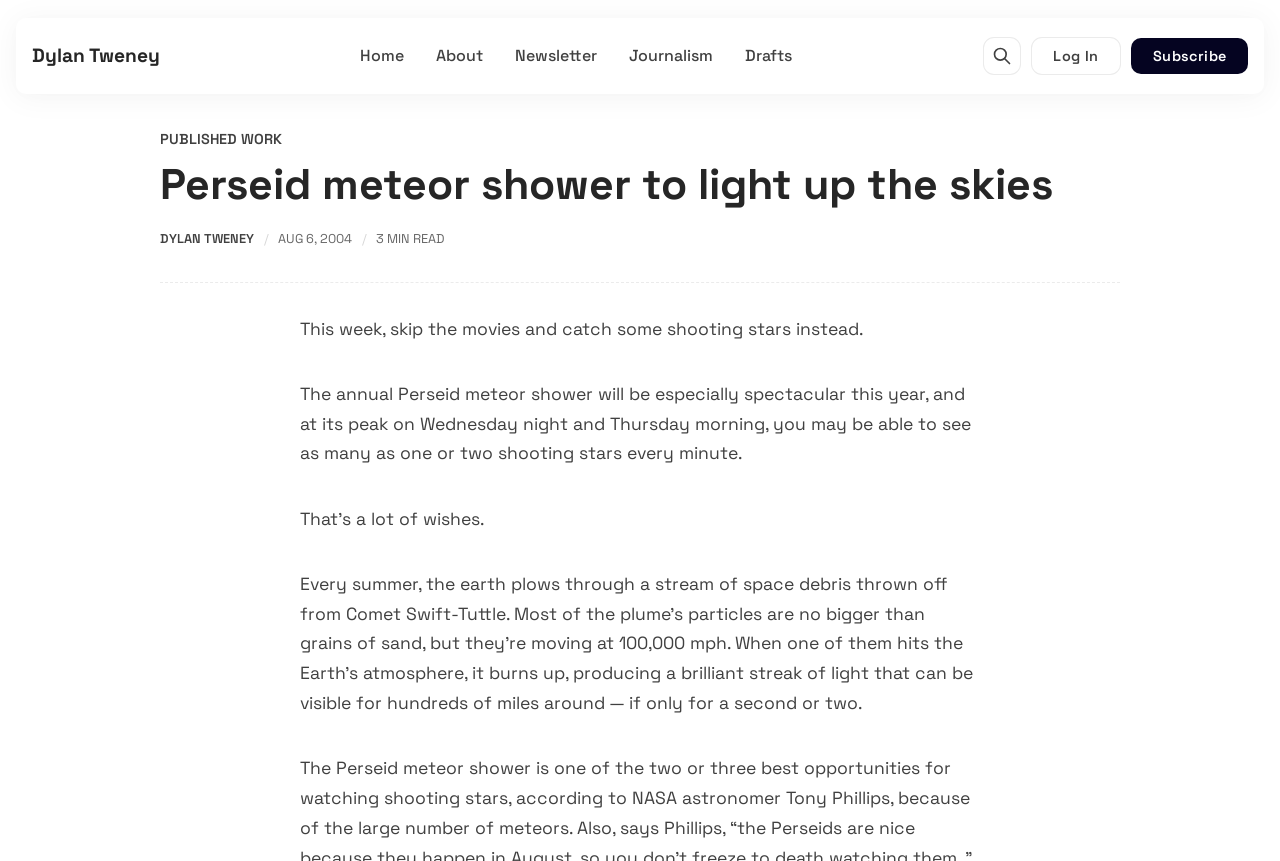Please identify the bounding box coordinates of the element's region that should be clicked to execute the following instruction: "Click on the 'Blog' link". The bounding box coordinates must be four float numbers between 0 and 1, i.e., [left, top, right, bottom].

None